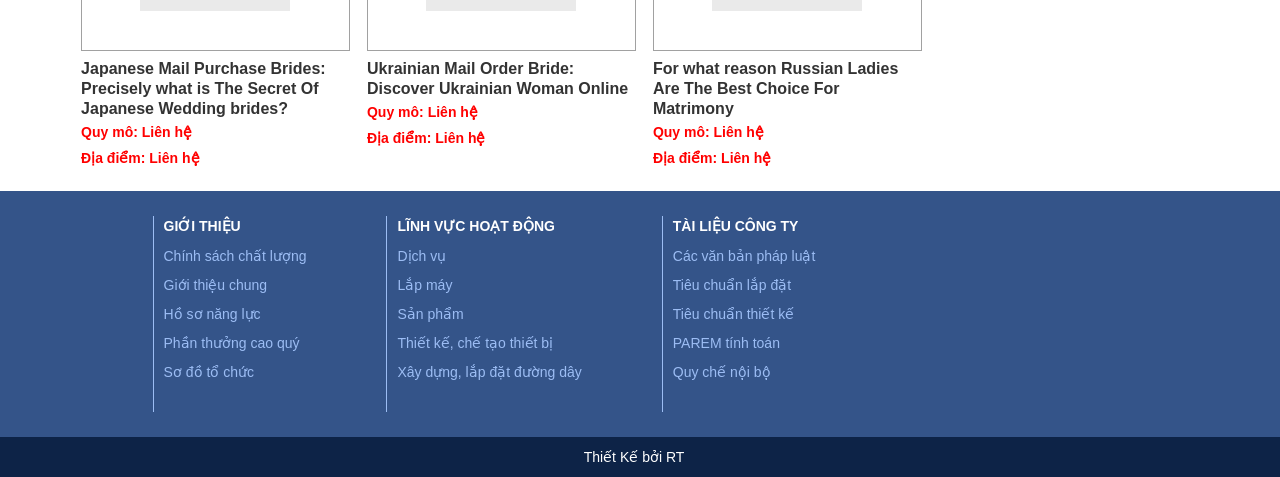What is the language used in the webpage?
Look at the image and respond with a one-word or short phrase answer.

Vietnamese